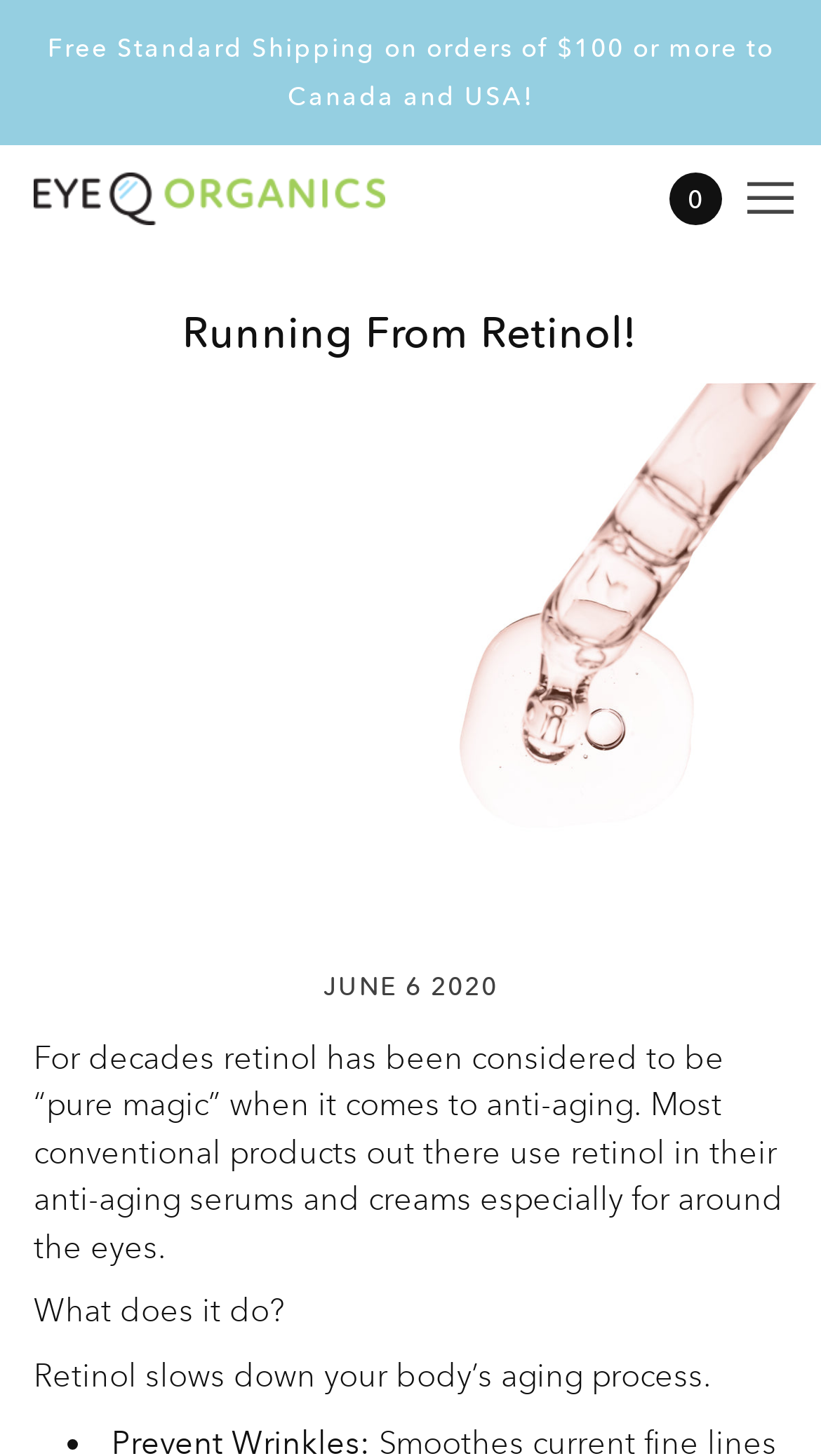What is the date mentioned on the webpage?
Look at the screenshot and respond with a single word or phrase.

JUNE 6 2020